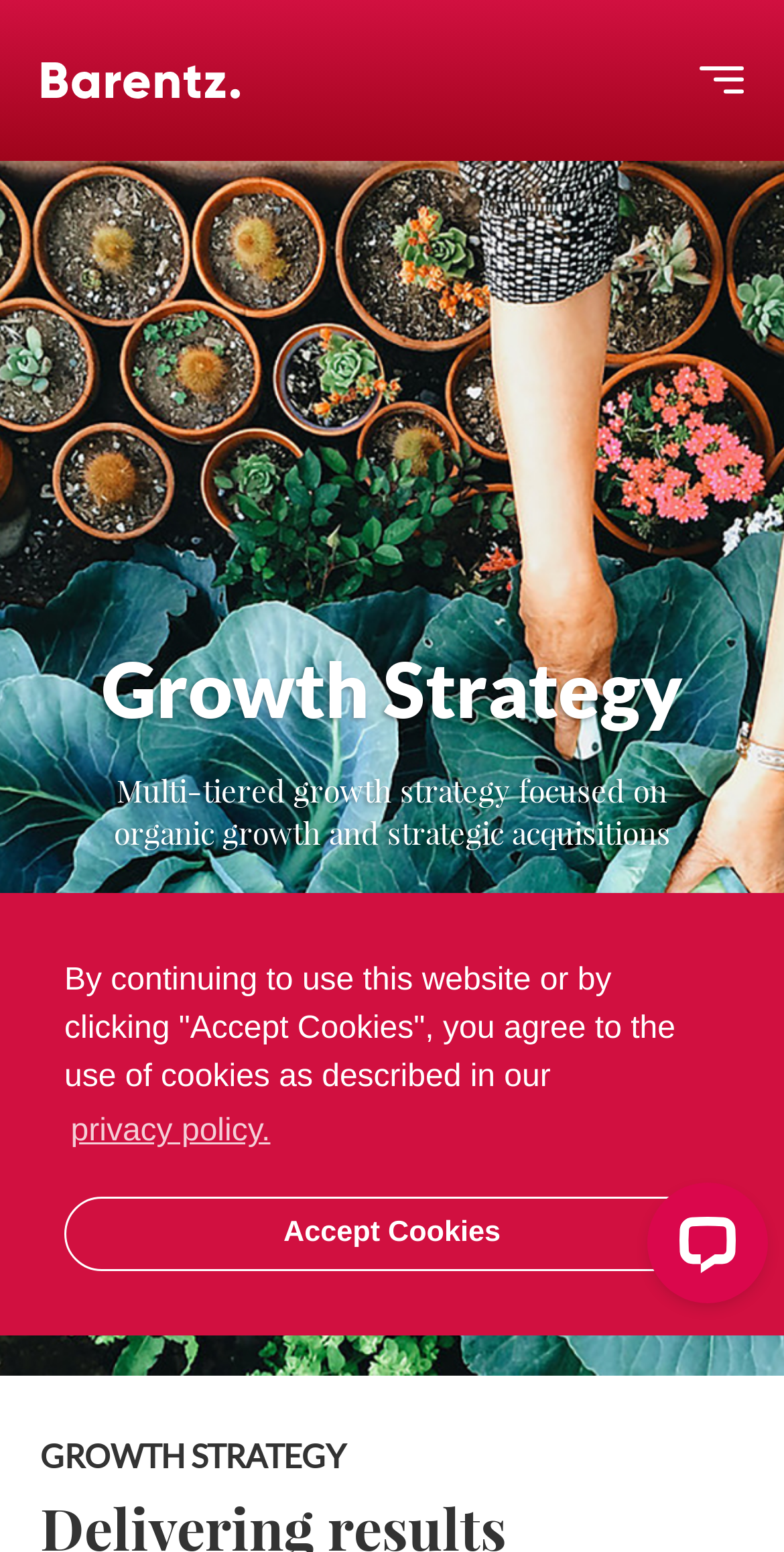Determine the bounding box coordinates for the clickable element to execute this instruction: "type in the search box". Provide the coordinates as four float numbers between 0 and 1, i.e., [left, top, right, bottom].

[0.269, 0.451, 0.885, 0.513]